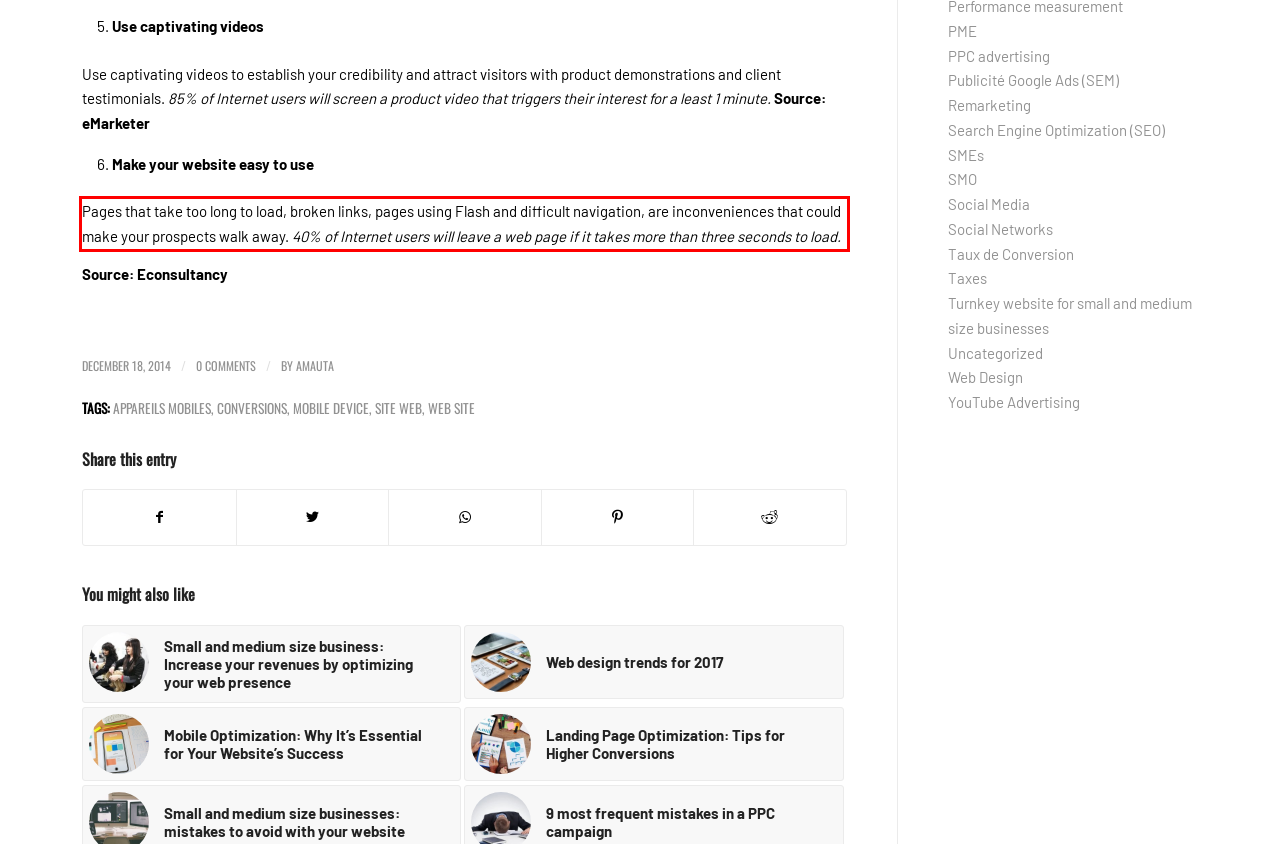You have a screenshot of a webpage with a red bounding box. Use OCR to generate the text contained within this red rectangle.

Pages that take too long to load, broken links, pages using Flash and difficult navigation, are inconveniences that could make your prospects walk away. 40% of Internet users will leave a web page if it takes more than three seconds to load.